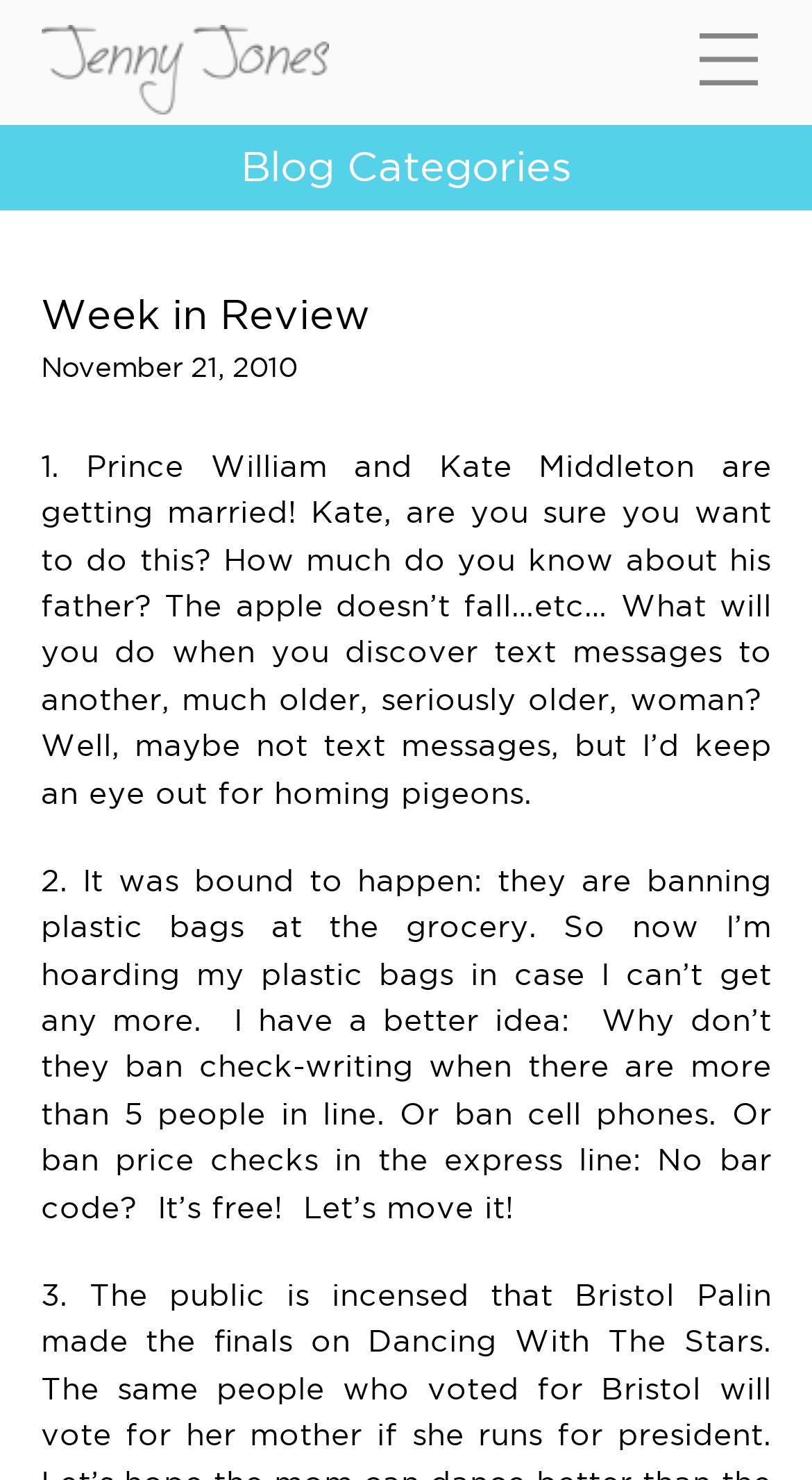How many articles are displayed on the main page?
Based on the screenshot, provide a one-word or short-phrase response.

2